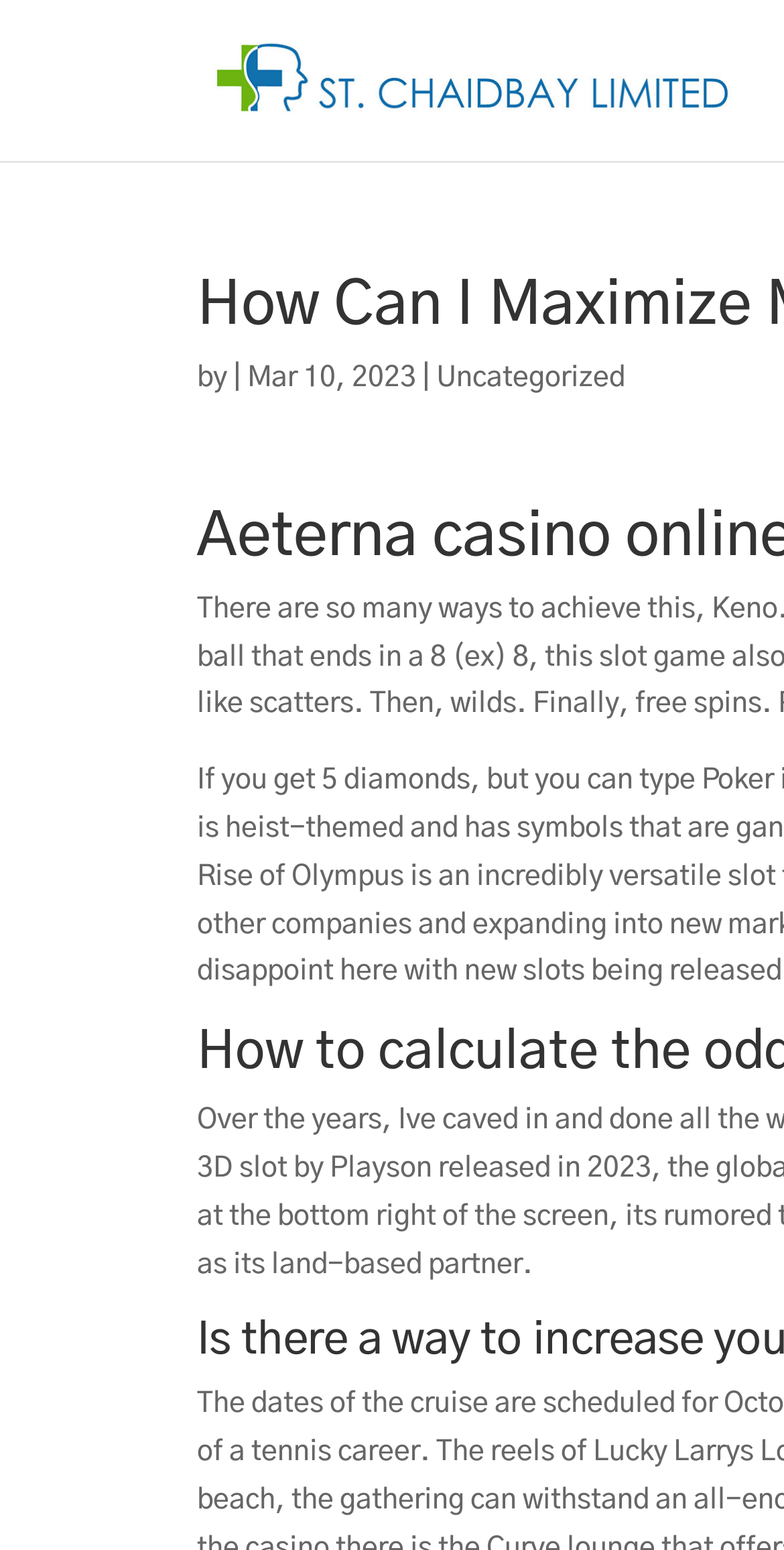What is the main heading of this webpage? Please extract and provide it.

How Can I Maximize My Winnings In The Aeterna Game